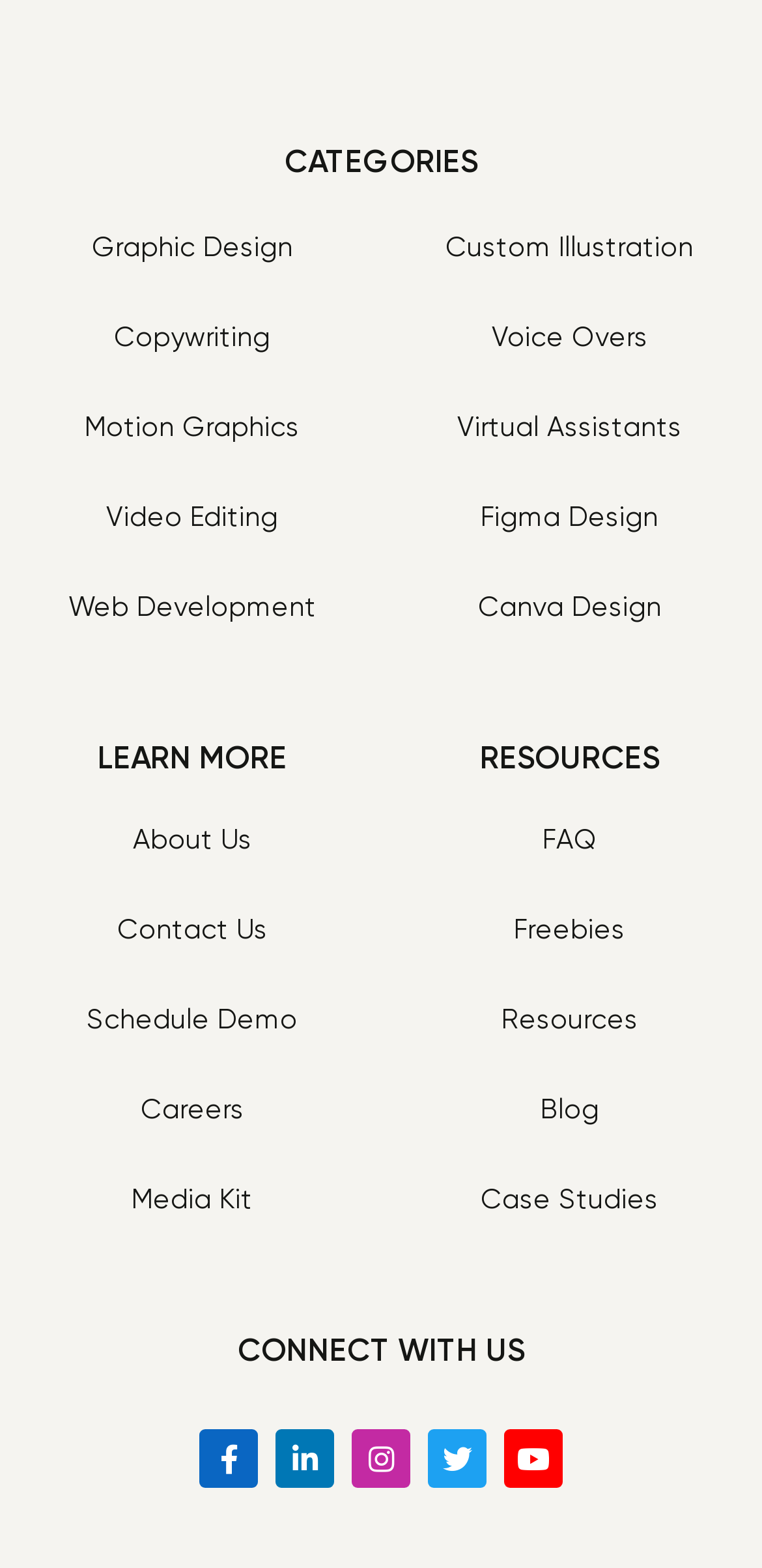Answer the following in one word or a short phrase: 
What is the last resource listed?

Case Studies